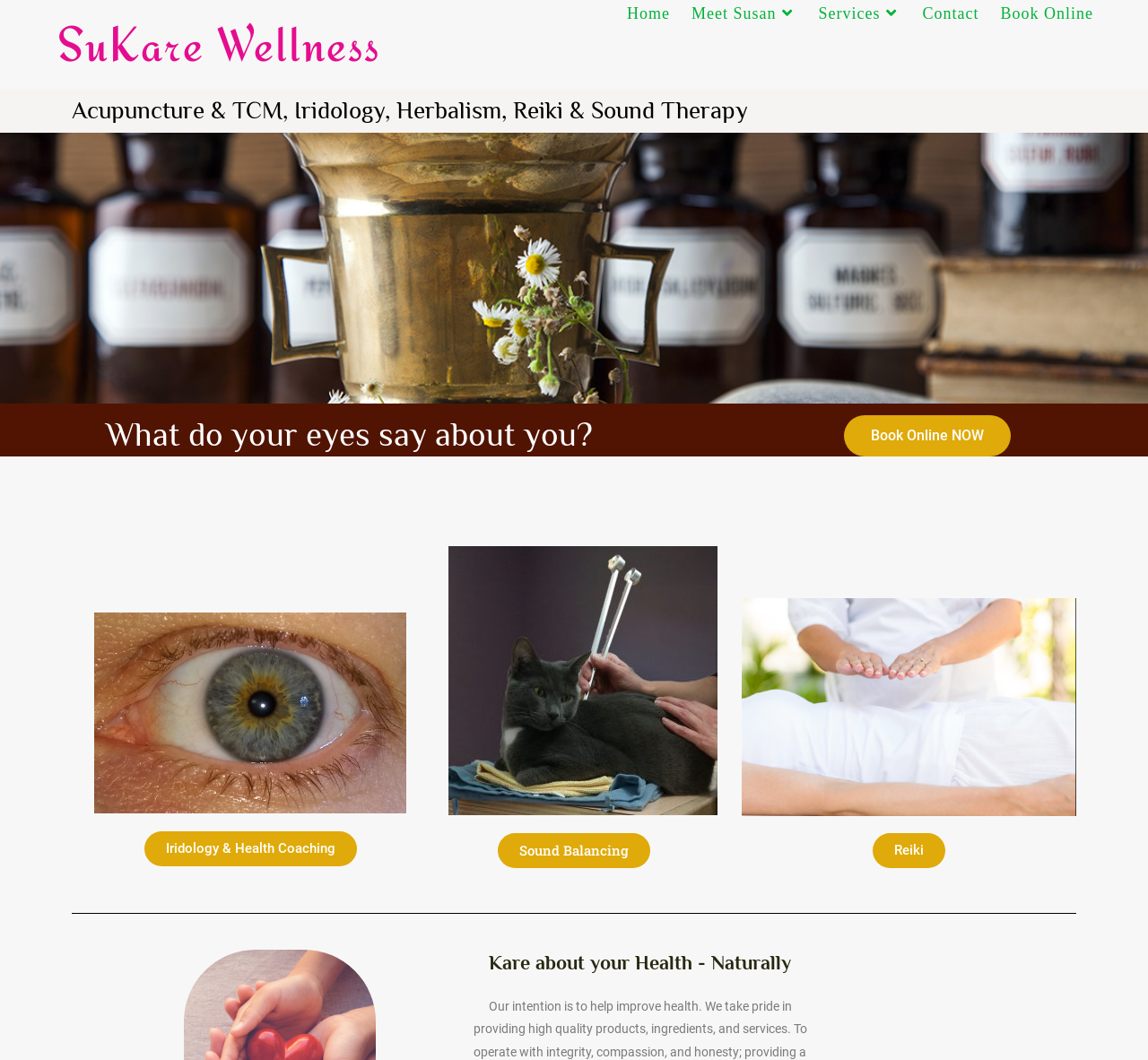Can you provide the bounding box coordinates for the element that should be clicked to implement the instruction: "Book Online NOW"?

[0.735, 0.391, 0.88, 0.43]